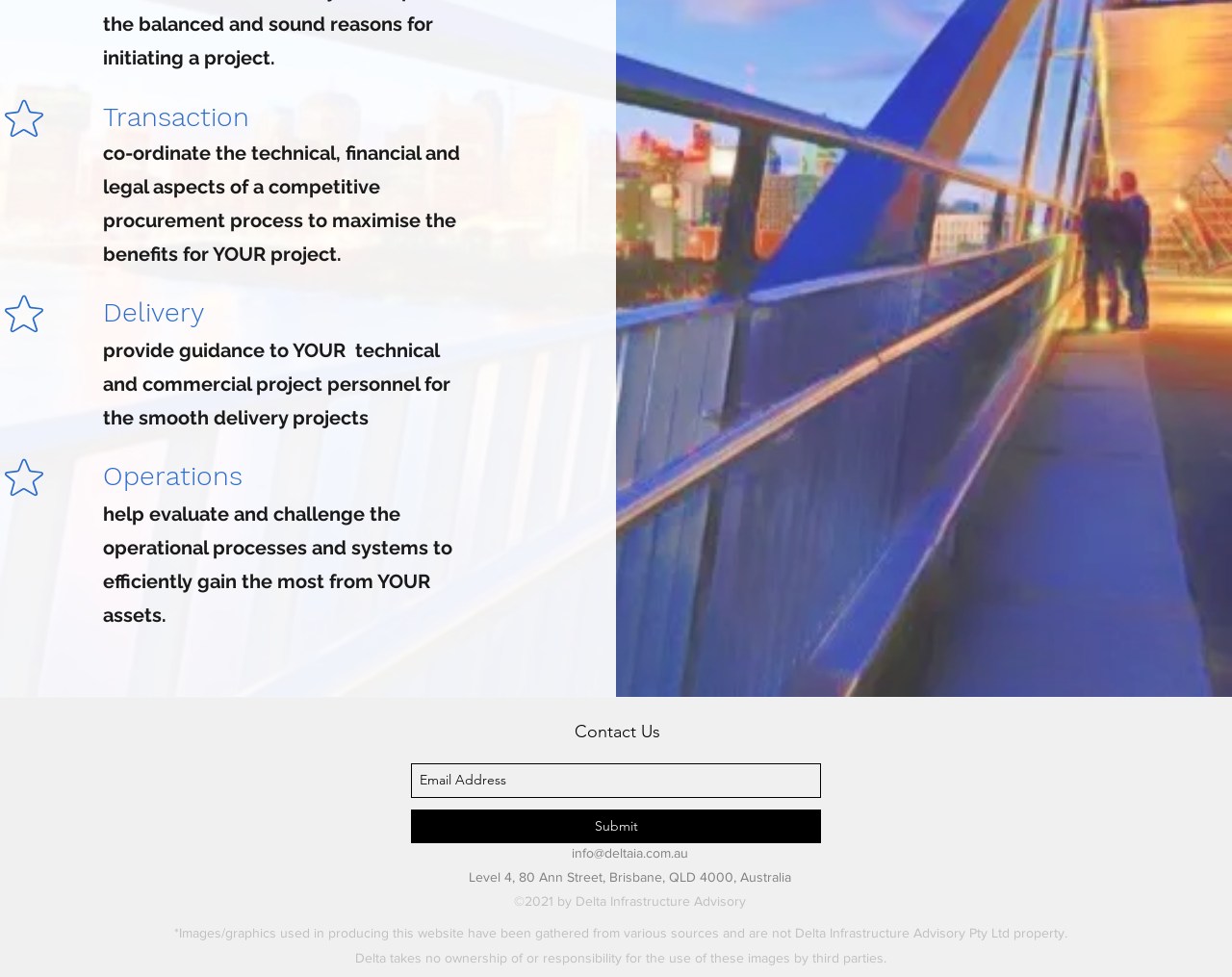What is the company's email address?
From the screenshot, provide a brief answer in one word or phrase.

info@deltaia.com.au